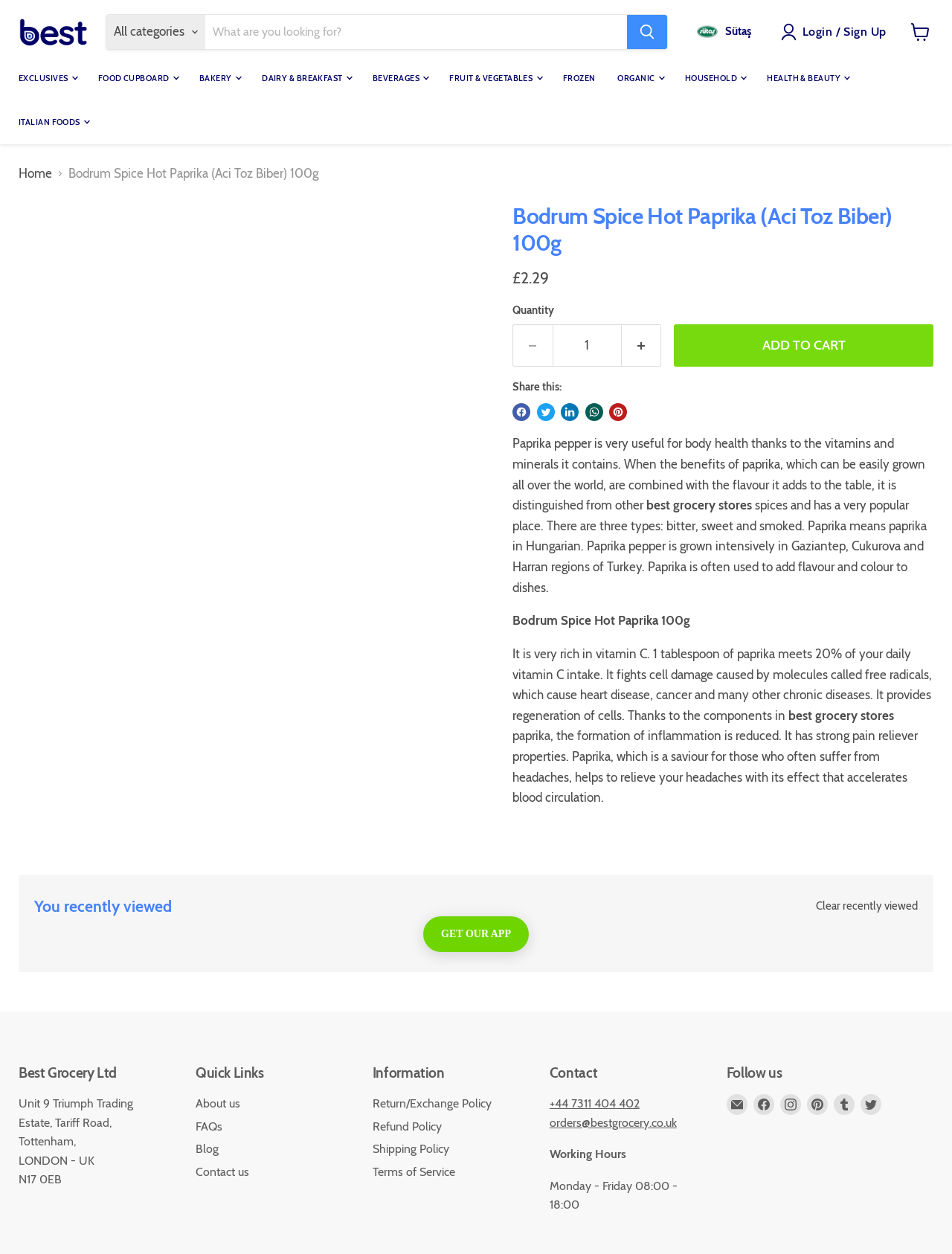Please determine the bounding box of the UI element that matches this description: Email Best Grocery. The coordinates should be given as (top-left x, top-left y, bottom-right x, bottom-right y), with all values between 0 and 1.

[0.763, 0.873, 0.785, 0.889]